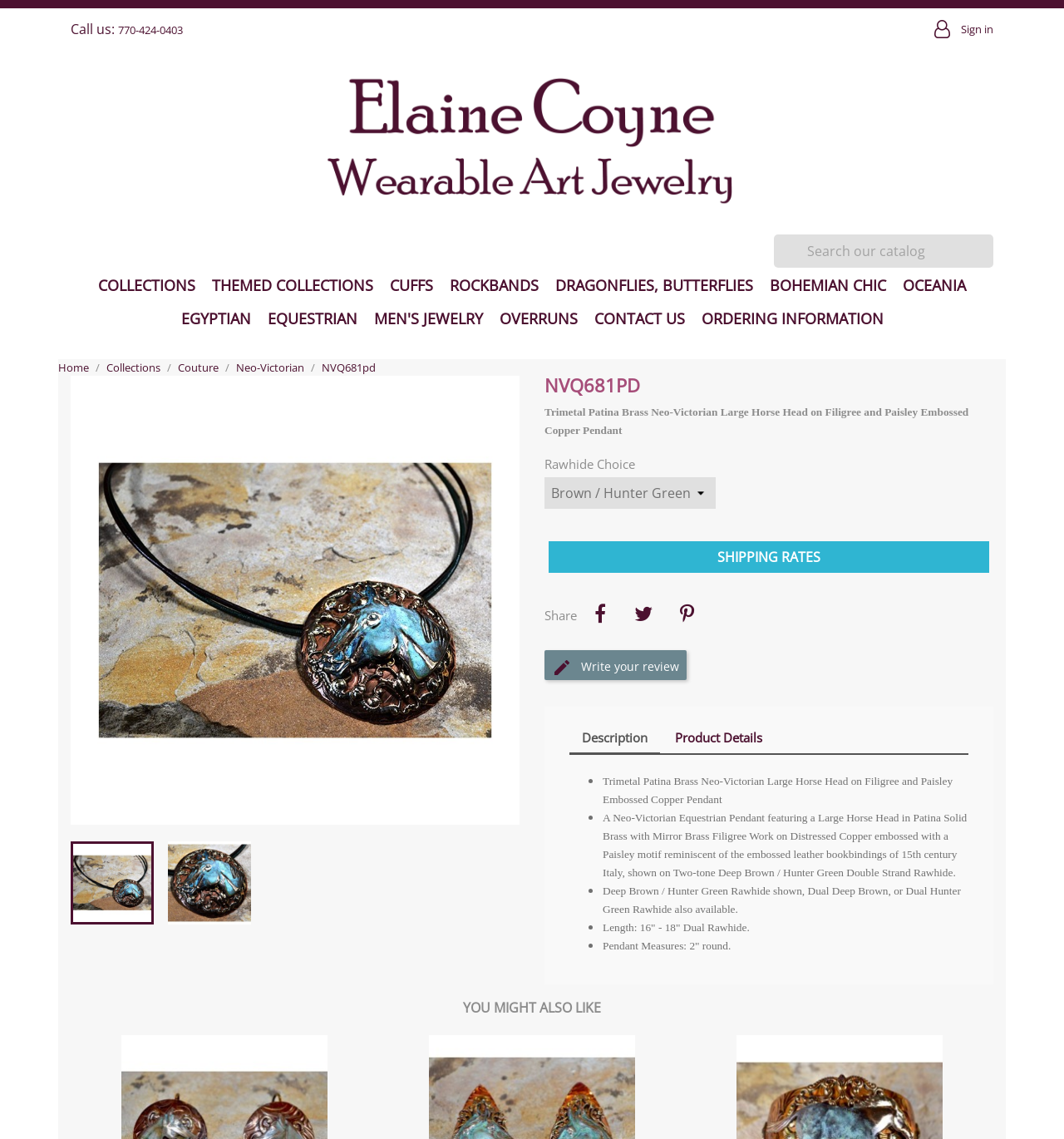Please give a succinct answer using a single word or phrase:
How long is the rawhide?

16" - 18"